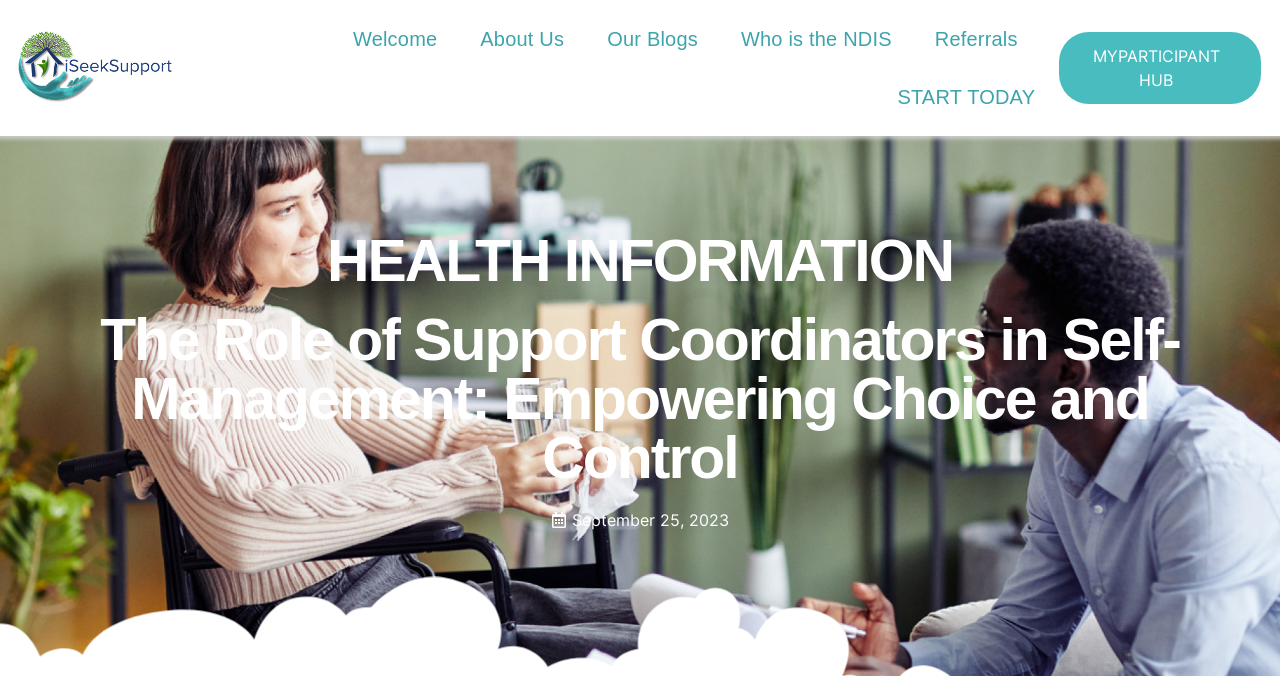Locate the bounding box coordinates of the area to click to fulfill this instruction: "read about us". The bounding box should be presented as four float numbers between 0 and 1, in the order [left, top, right, bottom].

[0.372, 0.015, 0.444, 0.101]